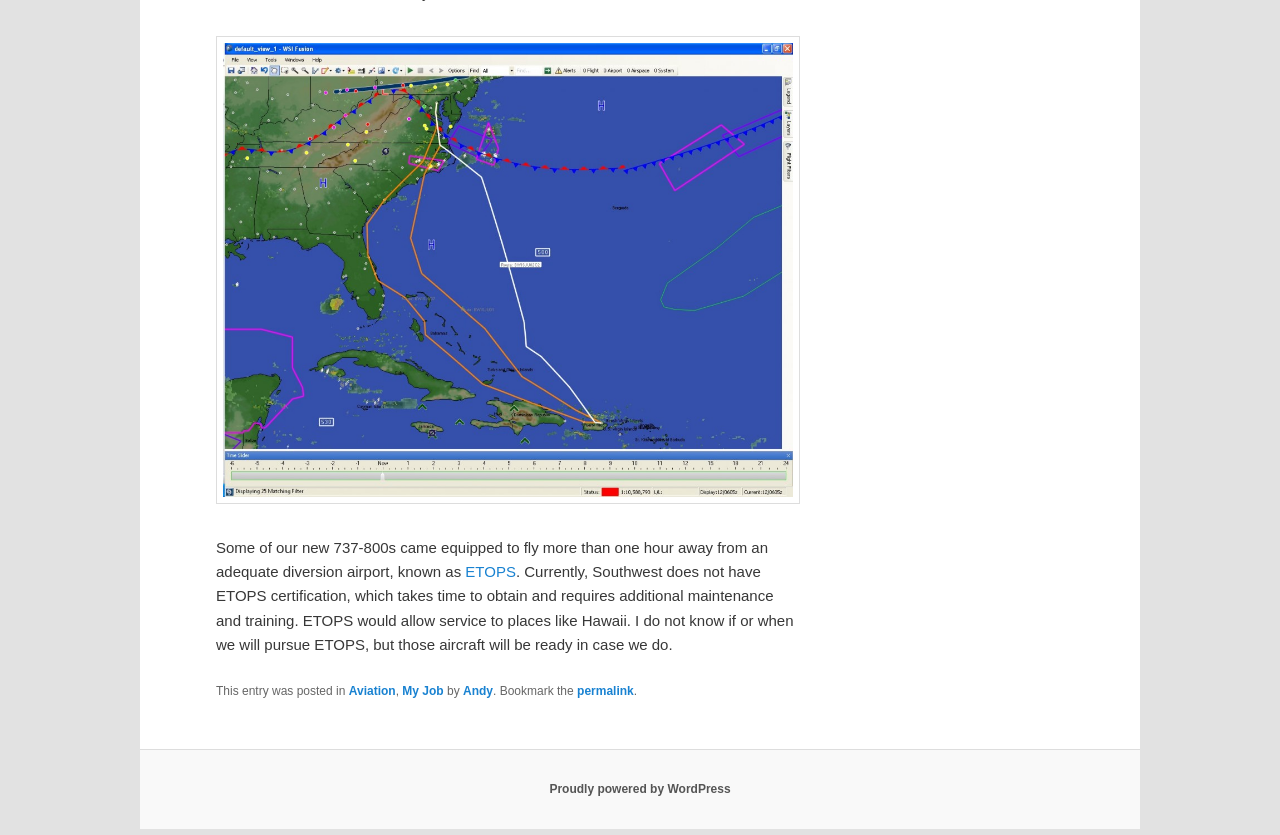What type of aircraft is mentioned in the blog post?
Provide a short answer using one word or a brief phrase based on the image.

737-800s